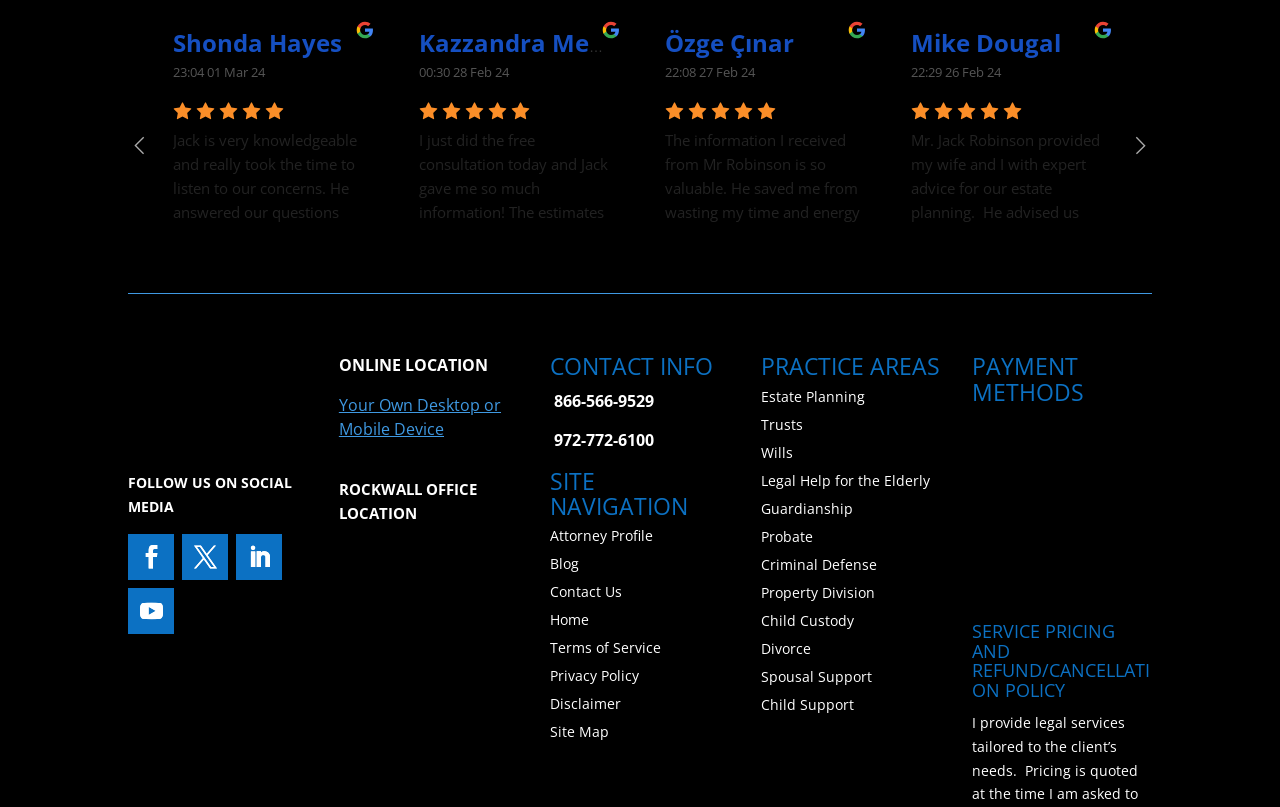Can you pinpoint the bounding box coordinates for the clickable element required for this instruction: "Contact using phone number 866-566-9529"? The coordinates should be four float numbers between 0 and 1, i.e., [left, top, right, bottom].

[0.433, 0.483, 0.511, 0.51]